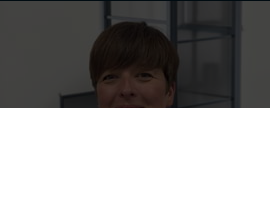Provide a thorough description of the image presented.

The image features Samantha Beauchamp, a Service Supervisor at Translyft. She is smiling warmly, suggesting a friendly and approachable demeanor. In the background, there are shelves, likely indicating a work environment that supports her role. Below her image, there is text identifying her position, followed by contact details, including a phone number and email, reflecting her professional status and availability for communication. This context emphasizes her role in customer service and her connection to the Translyft team.